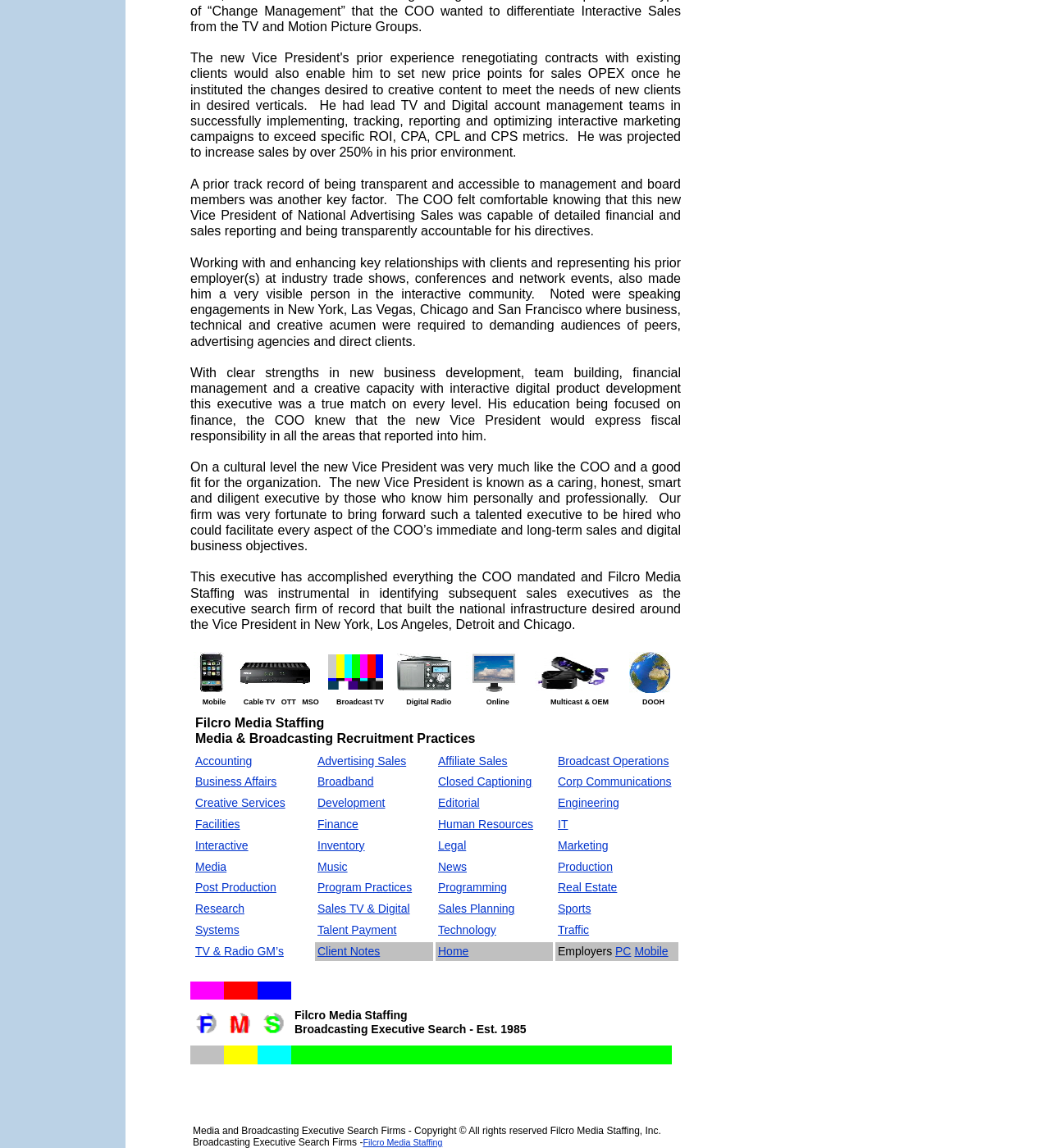Please predict the bounding box coordinates of the element's region where a click is necessary to complete the following instruction: "Click on Filcro Media Staffing Tony Filson Executive Search Firms That Recruit Media Executives for Radio Networks". The coordinates should be represented by four float numbers between 0 and 1, i.e., [left, top, right, bottom].

[0.378, 0.569, 0.43, 0.577]